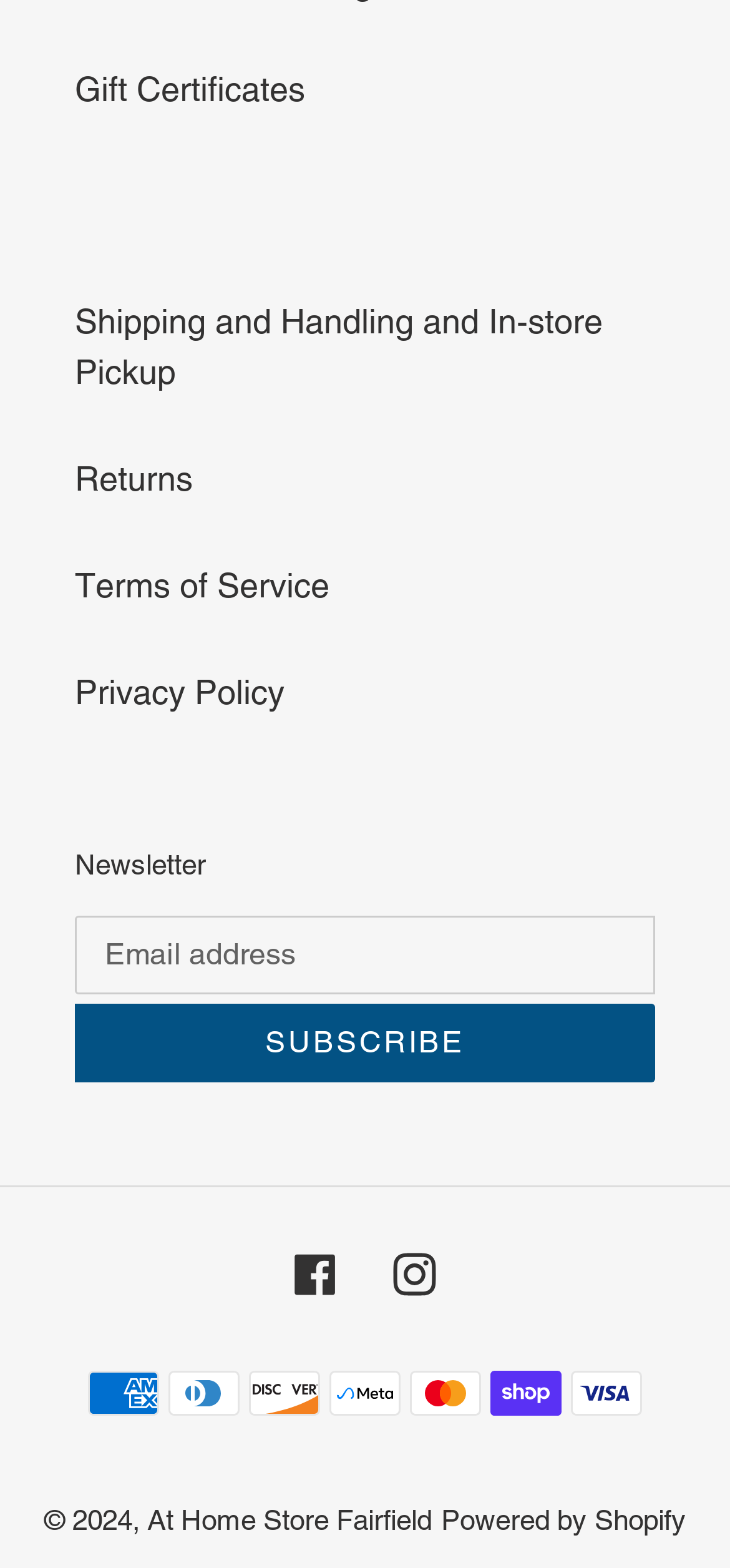What is the copyright year of the website?
Answer the question with a single word or phrase, referring to the image.

2024